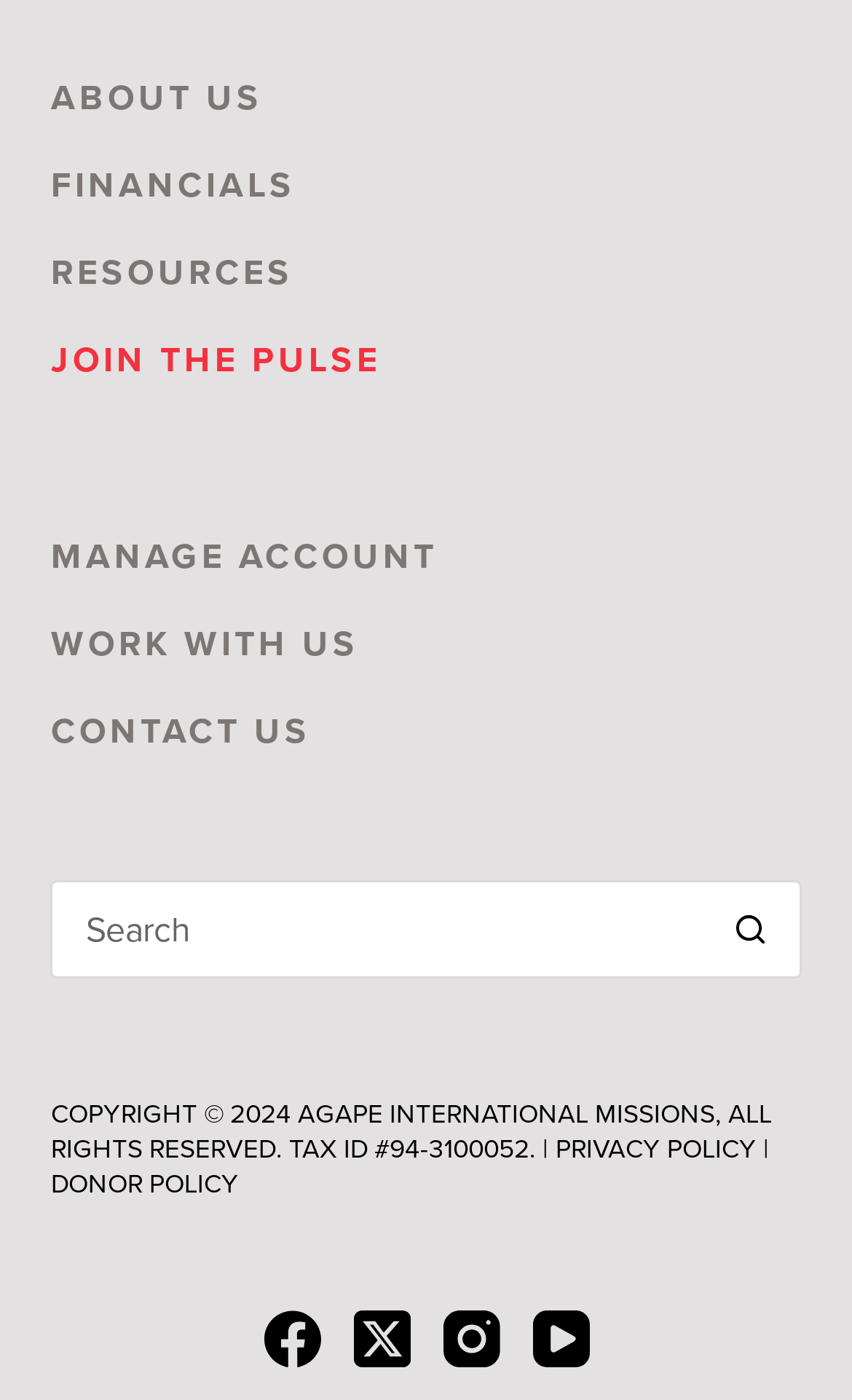Provide the bounding box coordinates of the UI element this sentence describes: "aria-label="Instagram"".

[0.519, 0.936, 0.586, 0.977]